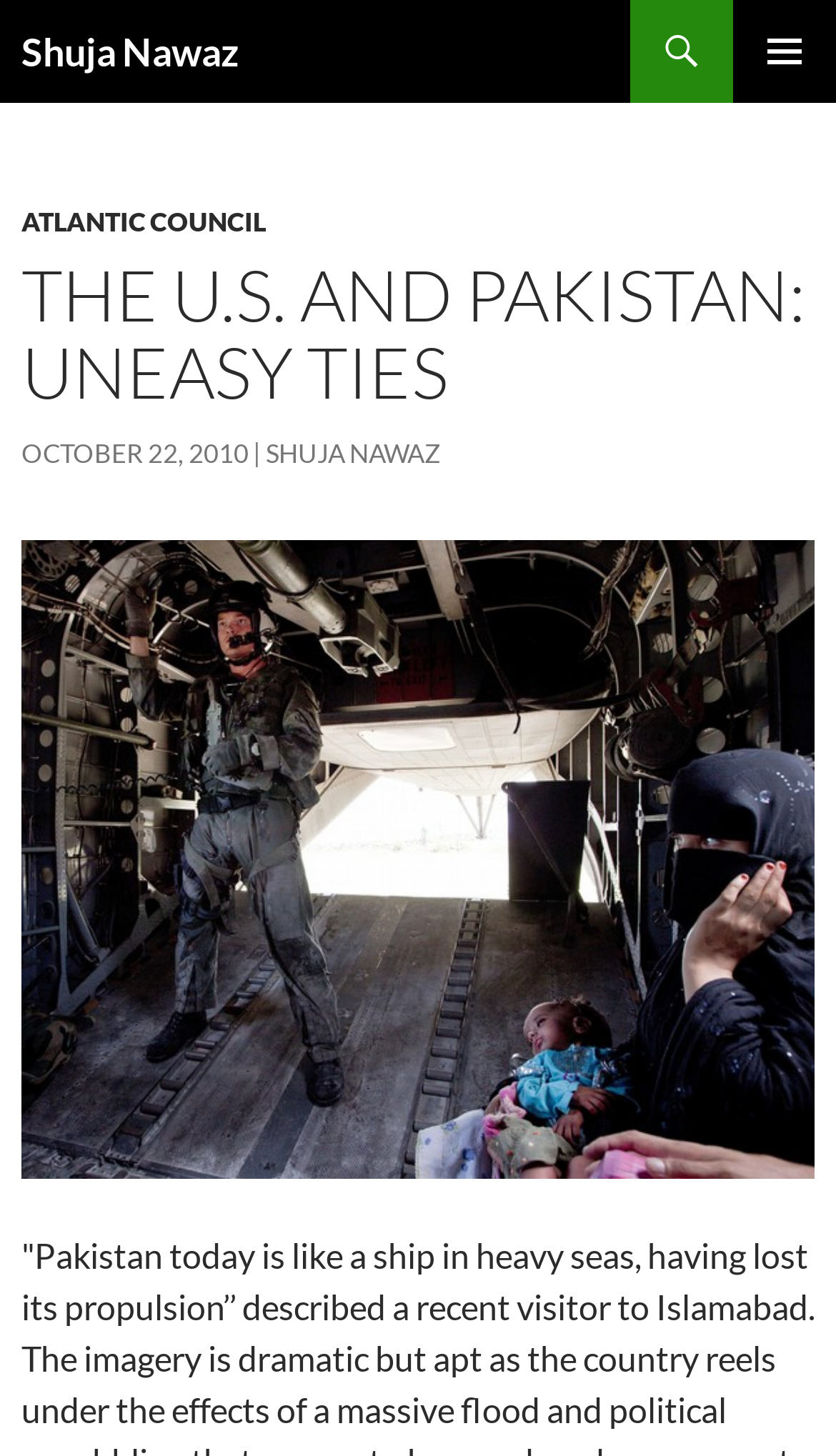Provide the bounding box coordinates of the HTML element this sentence describes: "Primary Menu". The bounding box coordinates consist of four float numbers between 0 and 1, i.e., [left, top, right, bottom].

[0.877, 0.0, 1.0, 0.071]